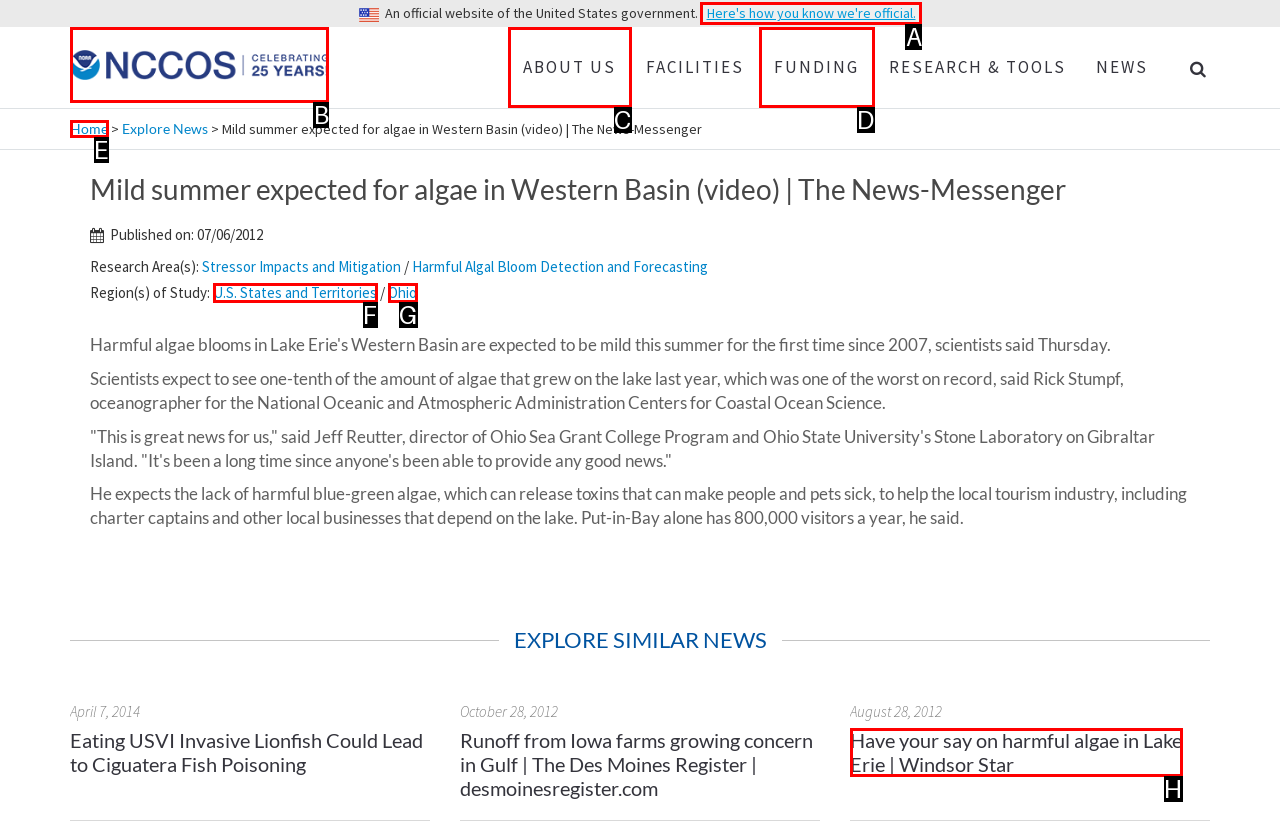Based on the description: Ohio, identify the matching lettered UI element.
Answer by indicating the letter from the choices.

G